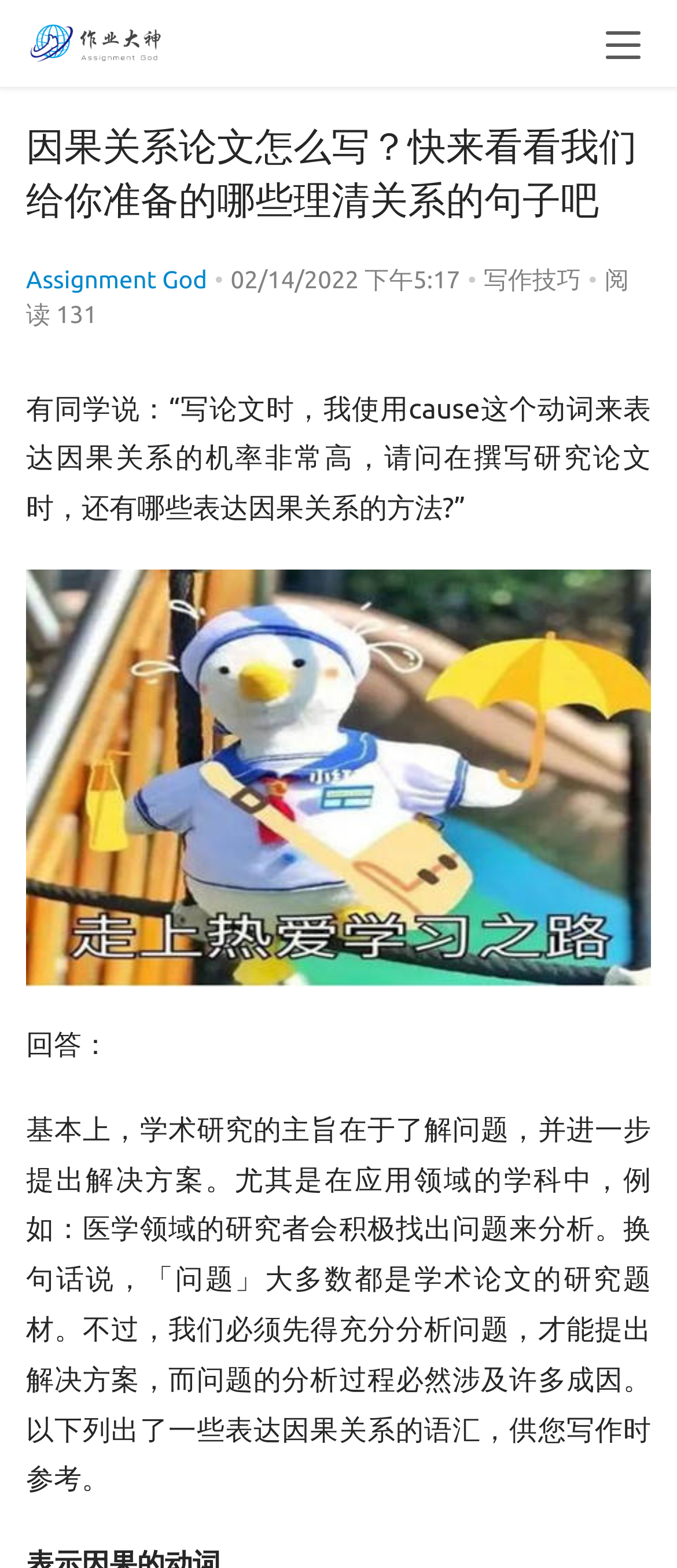Explain in detail what you observe on this webpage.

This webpage appears to be an article or blog post about writing academic papers, specifically focusing on expressing causal relationships. At the top, there is a menu button located on the right side. Below it, there is a heading that reads "因果关系论文怎么写？快来看看我们给你准备的哪些理清关系的句子吧" (How to write a causal relationship paper? Let's take a look at the sentences we've prepared for you).

On the left side, there is a logo or icon of "靠谱的留学生代写机构作业大神值得推荐" (a reliable student assignment writing institution). Next to it, there is a link to "Assignment God". Below these elements, there are three links: "写作技巧" (writing skills), a timestamp "02/14/2022 下午5:17", and another link to the same article title.

The main content of the article starts with a question from a student, asking about how to express causal relationships in research papers. The response begins with a brief introduction to the importance of analyzing problems in academic research, especially in applied fields like medicine. The text then explains that analyzing problems involves identifying various causes and provides a list of phrases that can be used to express causal relationships in writing.

Throughout the article, there are several static text elements, including bullet points, timestamps, and section dividers. There are also two images, one of which is a logo or icon, and the other appears to be a decorative element or a screenshot related to the article's content.